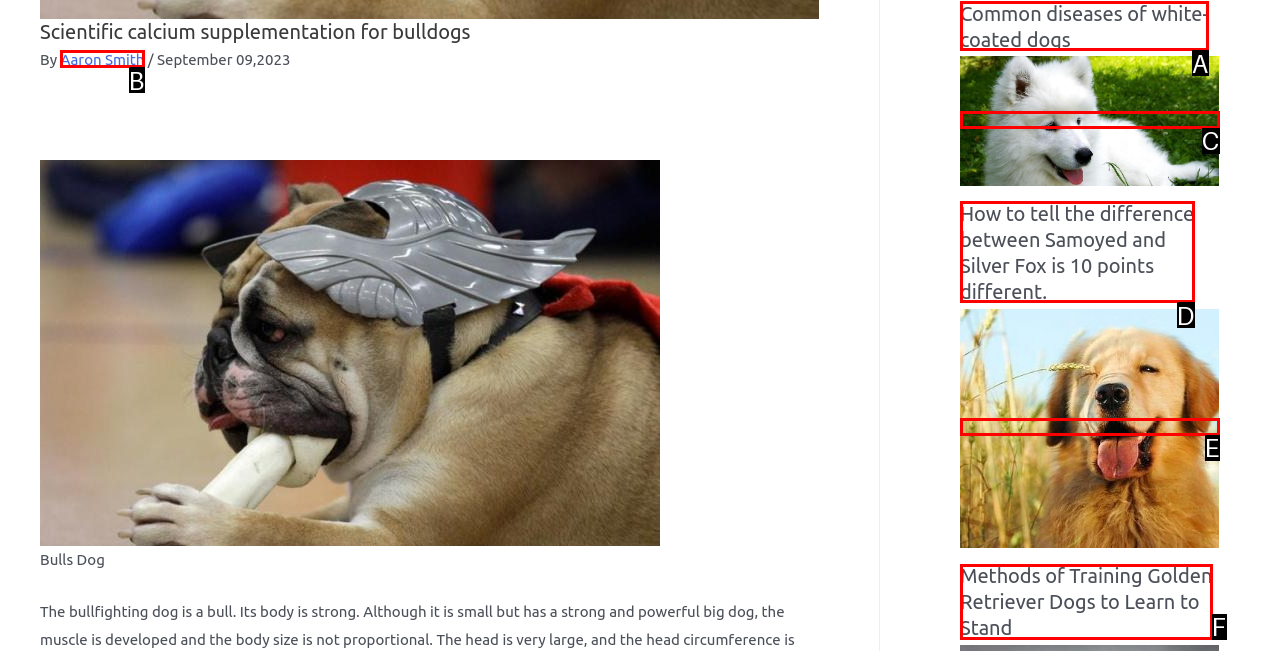From the available choices, determine which HTML element fits this description: Aaron Smith Respond with the correct letter.

B